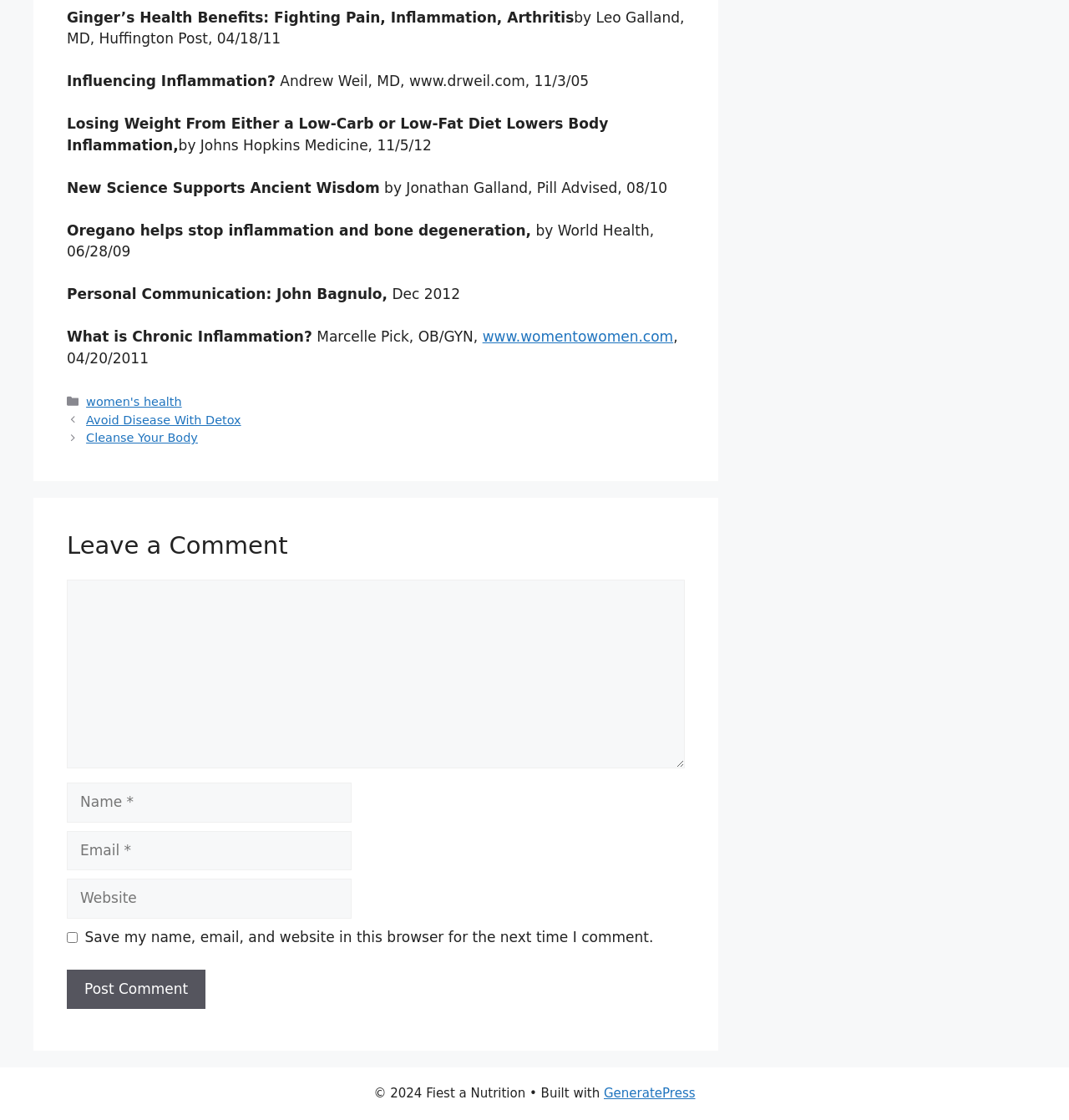What is the theme of the categories section?
Provide a detailed and extensive answer to the question.

The theme of the categories section can be determined by looking at the link 'women's health' which is located in the categories section, suggesting that the website is related to women's health.